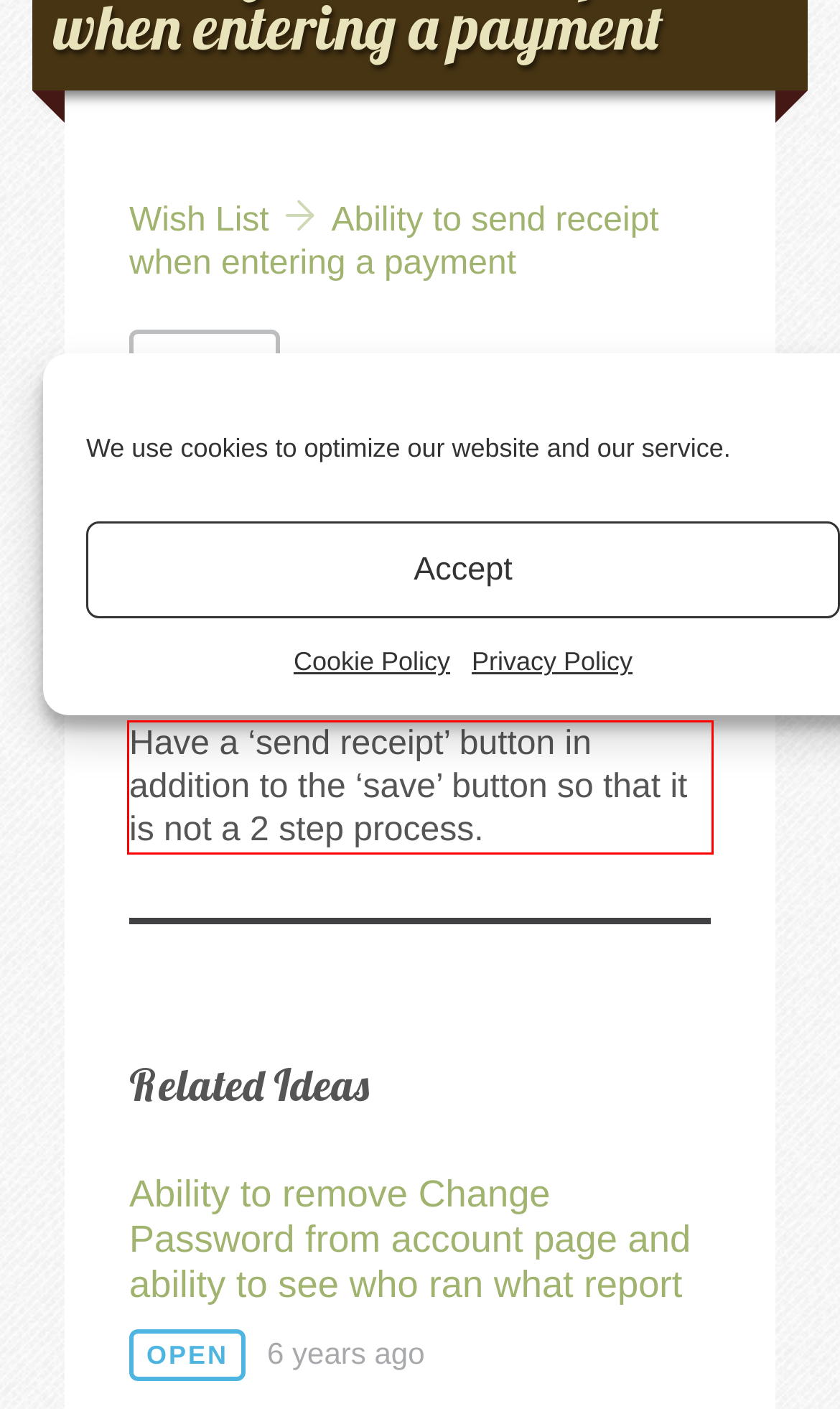Analyze the red bounding box in the provided webpage screenshot and generate the text content contained within.

Have a ‘send receipt’ button in addition to the ‘save’ button so that it is not a 2 step process.